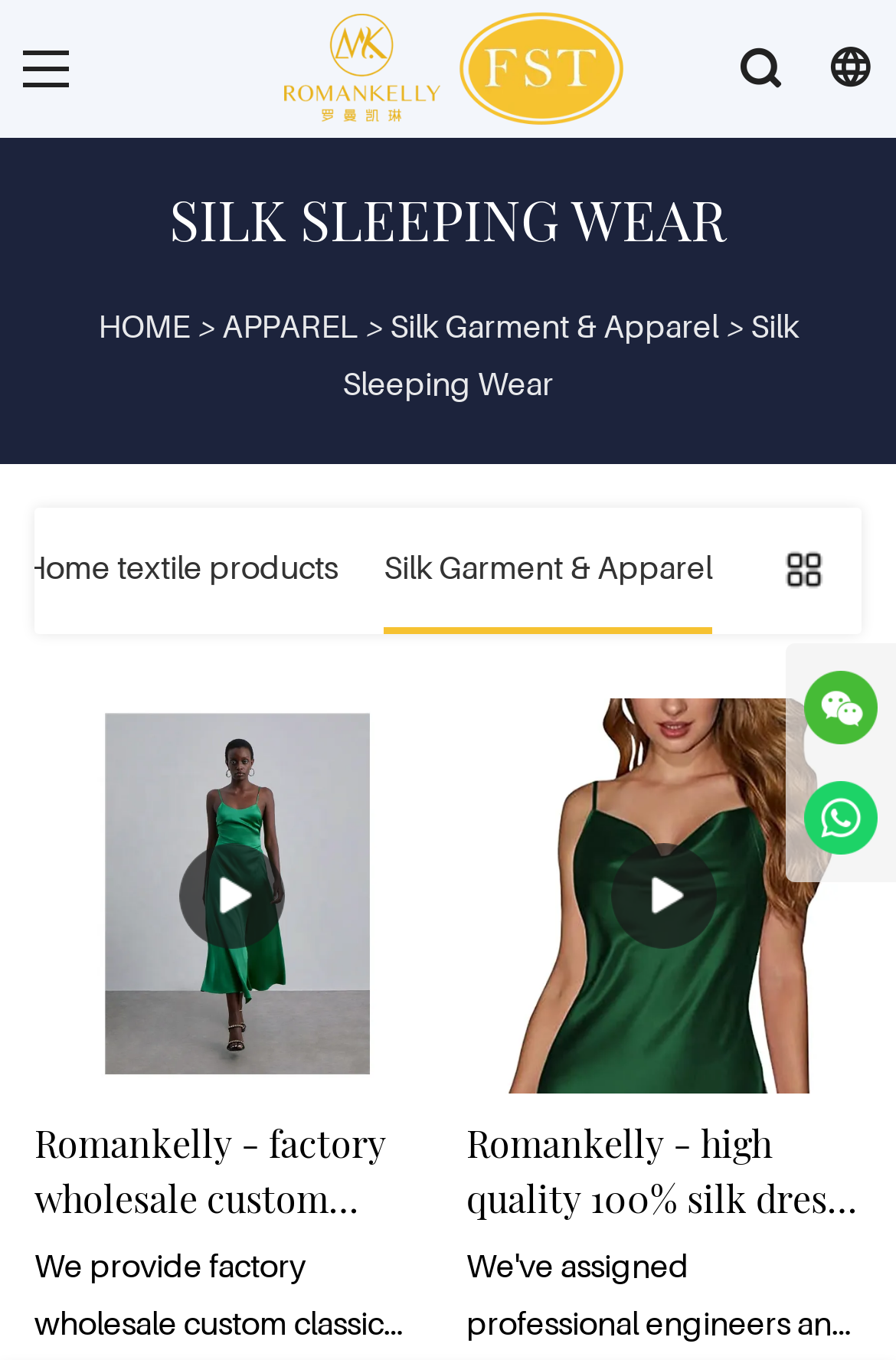Use a single word or phrase to answer the question: 
Are there multiple products featured on the website?

Yes